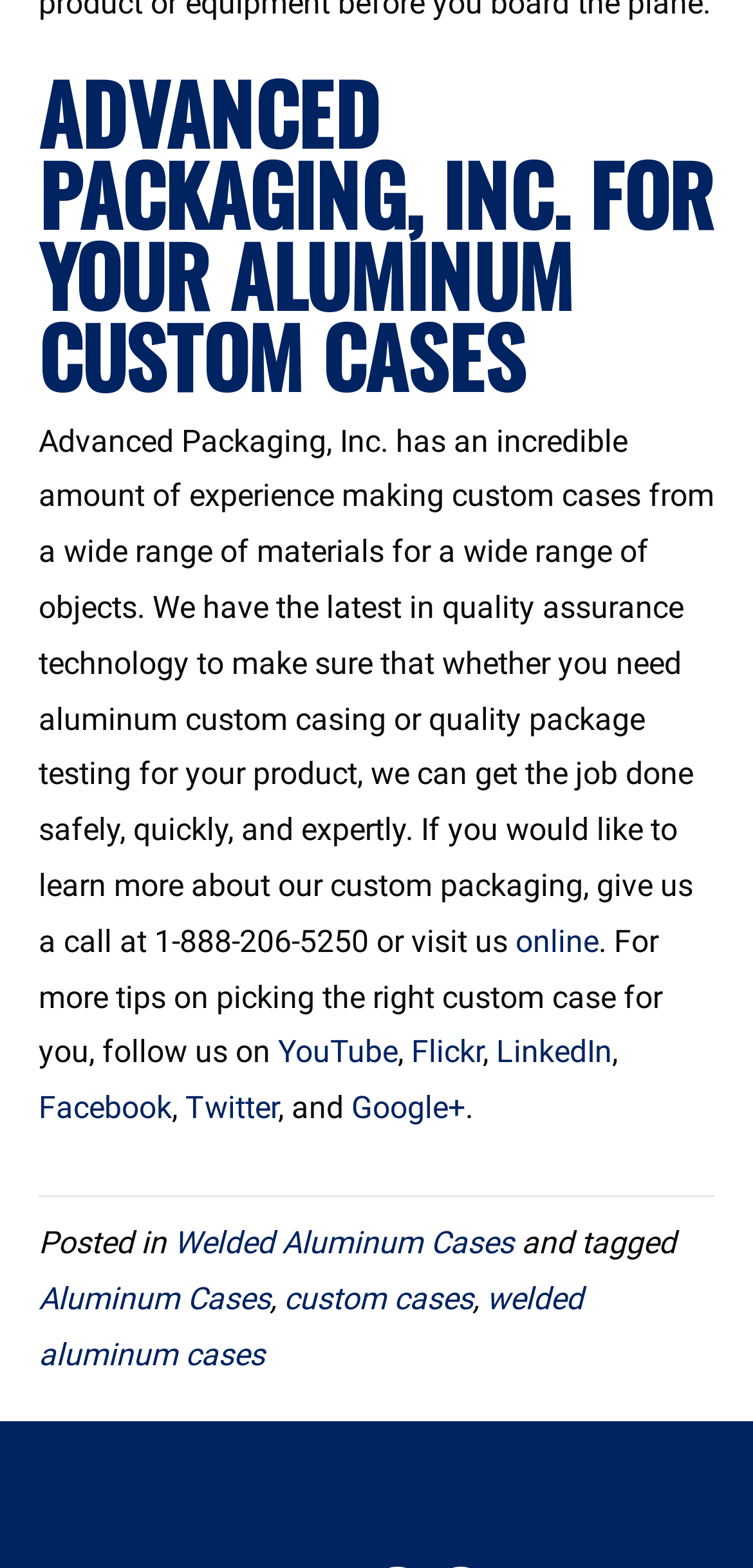Find and provide the bounding box coordinates for the UI element described with: "Aluminum Cases".

[0.051, 0.869, 0.359, 0.892]